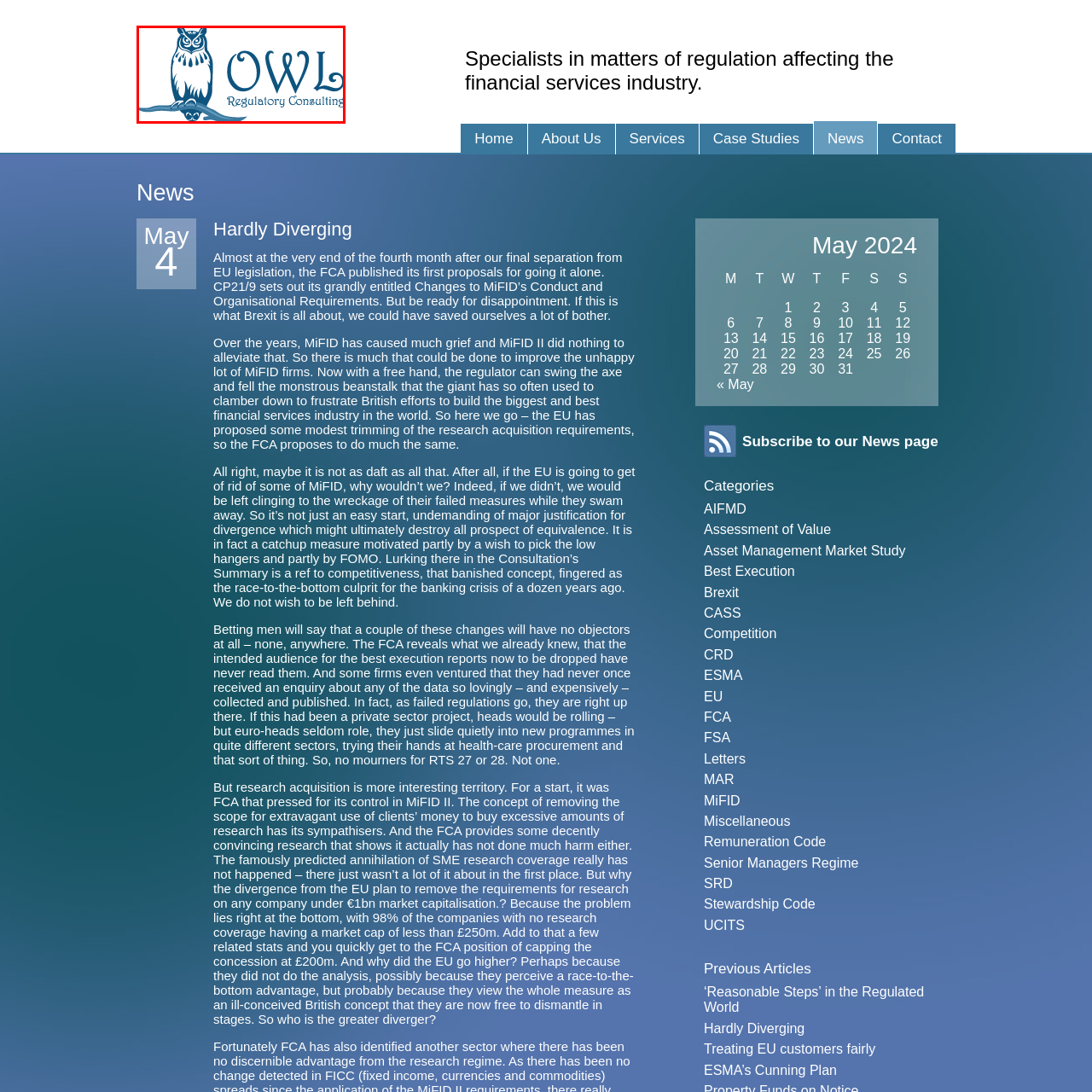Narrate the specific details and elements found within the red-bordered image.

The image features the logo of OWL Regulatory Consulting, prominently displaying a stylized owl perched on a branch. The owl symbolizes wisdom and vigilance, reflecting the firm's expertise in navigating regulatory matters. The name "OWL Regulatory Consulting" is artistically rendered alongside the owl, with a flowing, elegant font that conveys professionalism and approachability. This logo serves as a visual representation of the company's commitment to providing informed and confident regulatory solutions, particularly in the complex landscape of financial services.